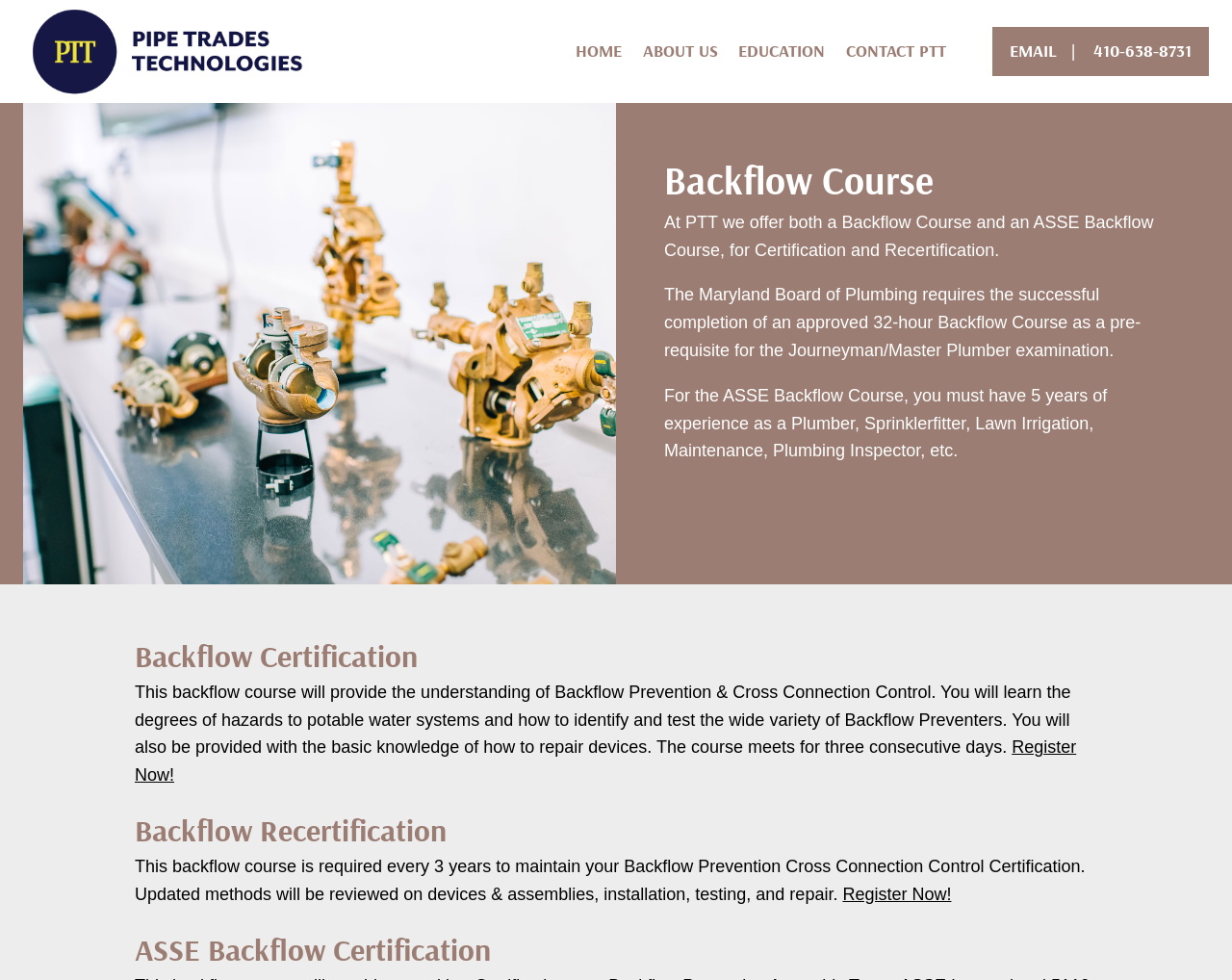Find and specify the bounding box coordinates that correspond to the clickable region for the instruction: "Click on Register Now!".

[0.109, 0.753, 0.874, 0.801]